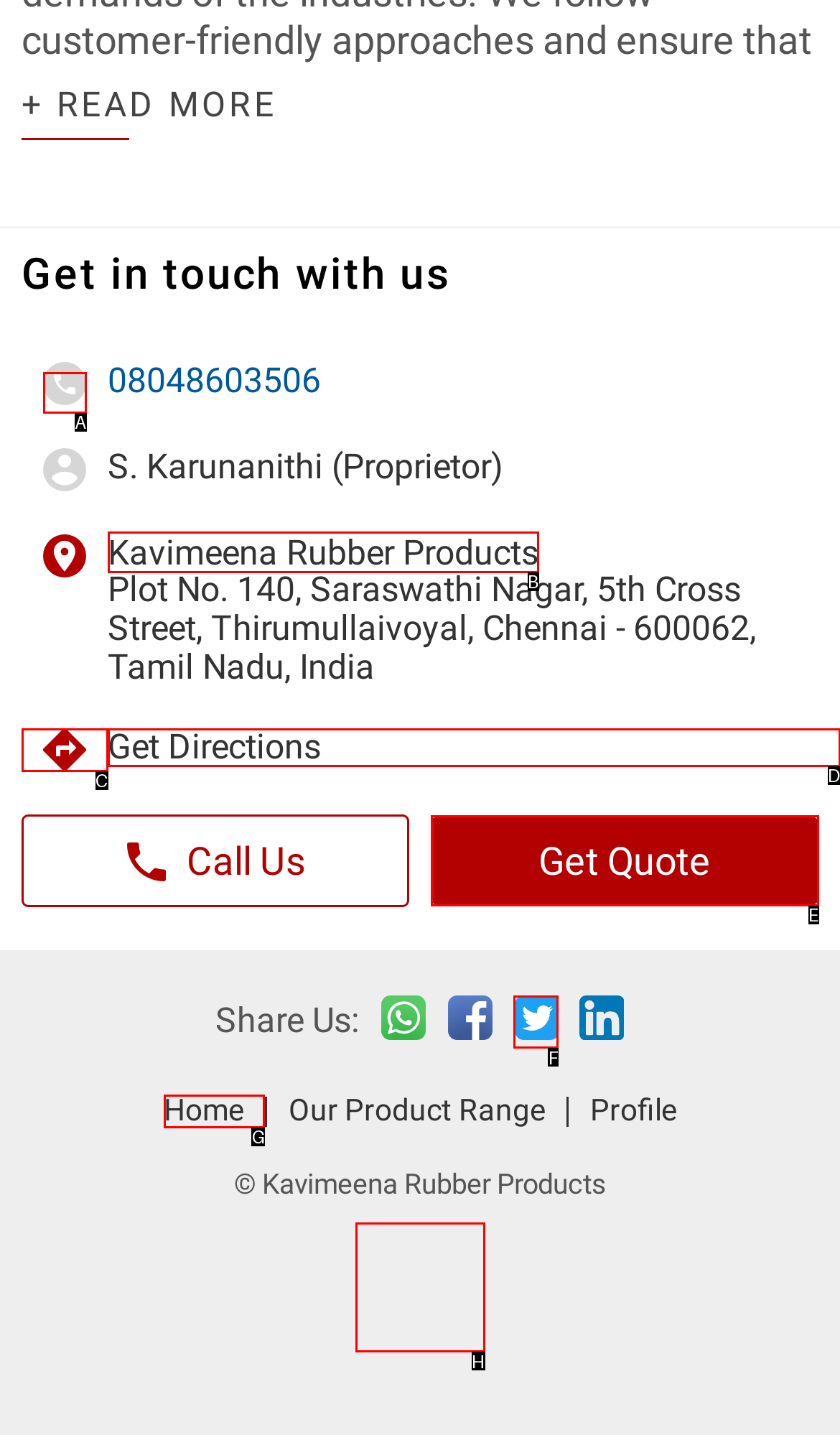For the task: View Gallery, specify the letter of the option that should be clicked. Answer with the letter only.

None